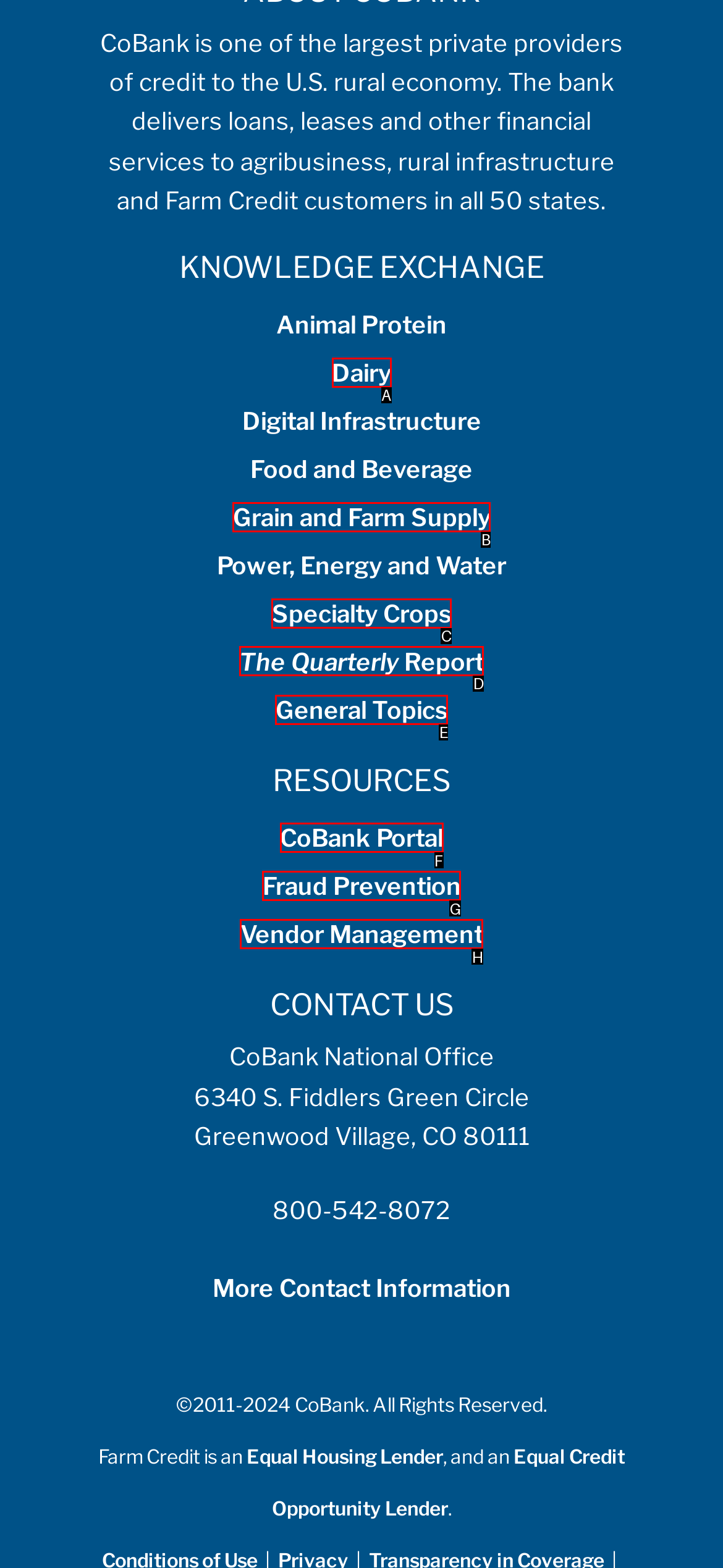Identify the HTML element to select in order to accomplish the following task: Read The Quarterly Report
Reply with the letter of the chosen option from the given choices directly.

D